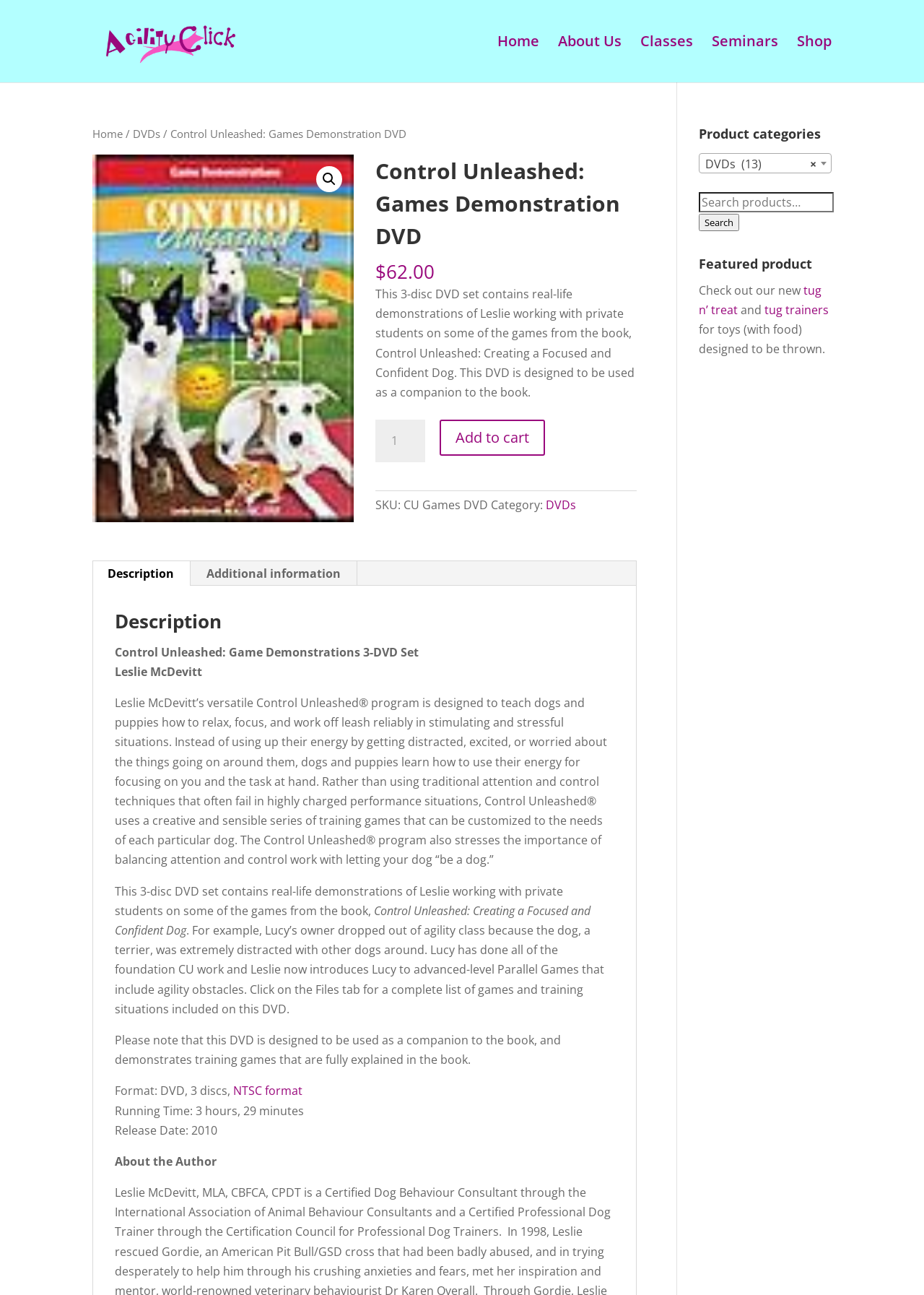How many discs are in the DVD set?
Answer the question with a single word or phrase by looking at the picture.

3